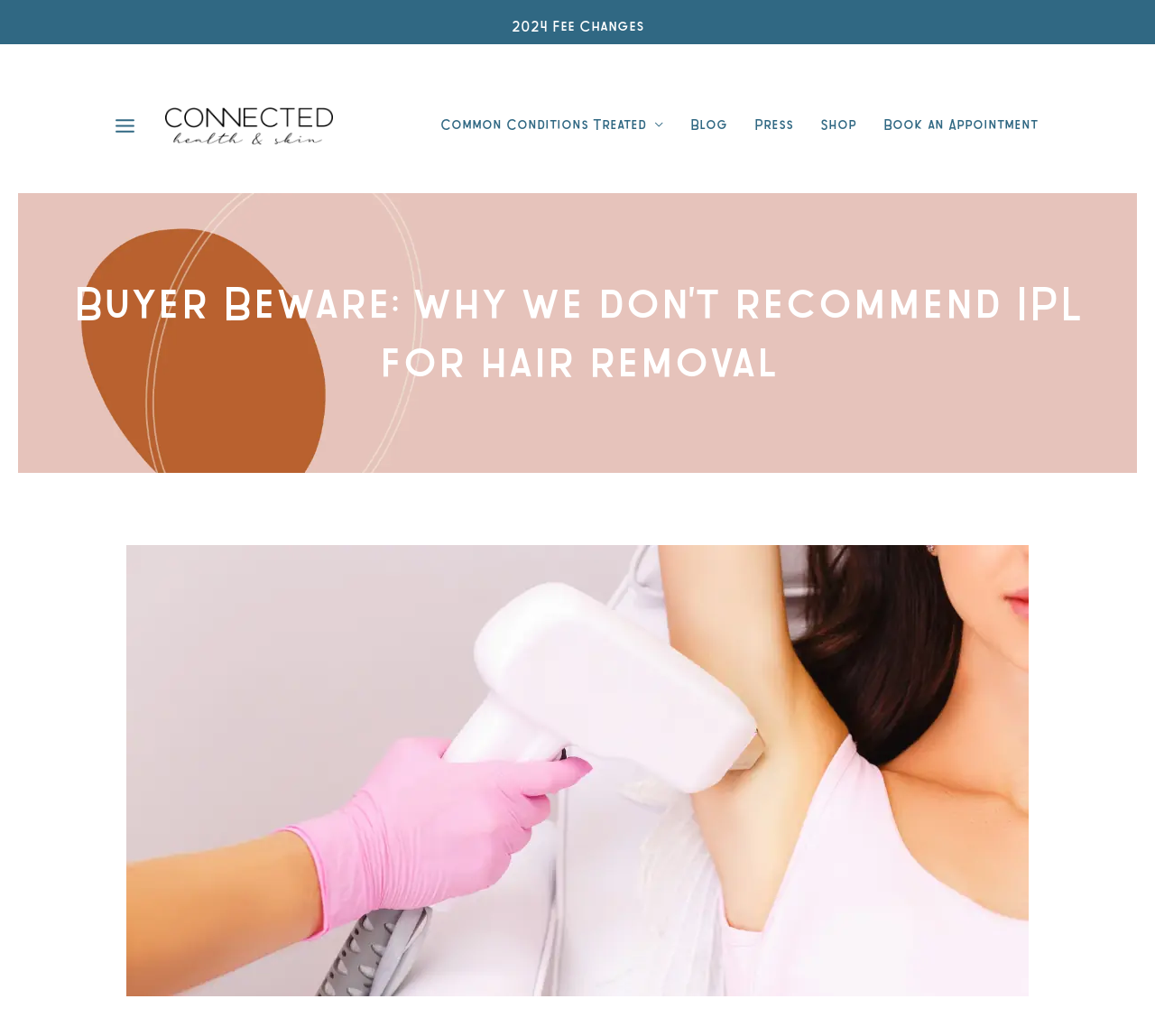For the given element description Main Menu, determine the bounding box coordinates of the UI element. The coordinates should follow the format (top-left x, top-left y, bottom-right x, bottom-right y) and be within the range of 0 to 1.

[0.09, 0.101, 0.127, 0.142]